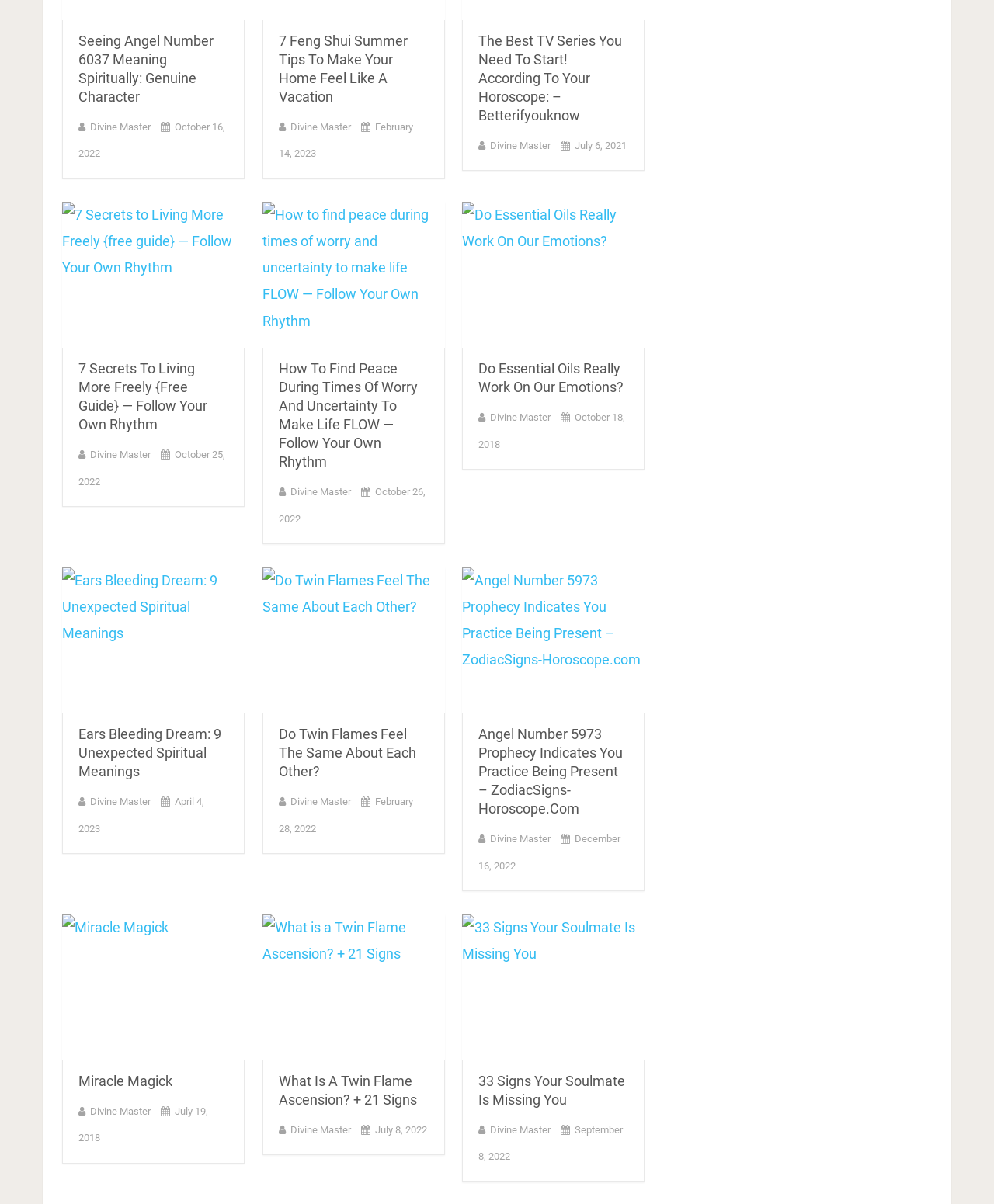Determine the bounding box for the UI element that matches this description: "Divine Master".

[0.292, 0.1, 0.353, 0.11]